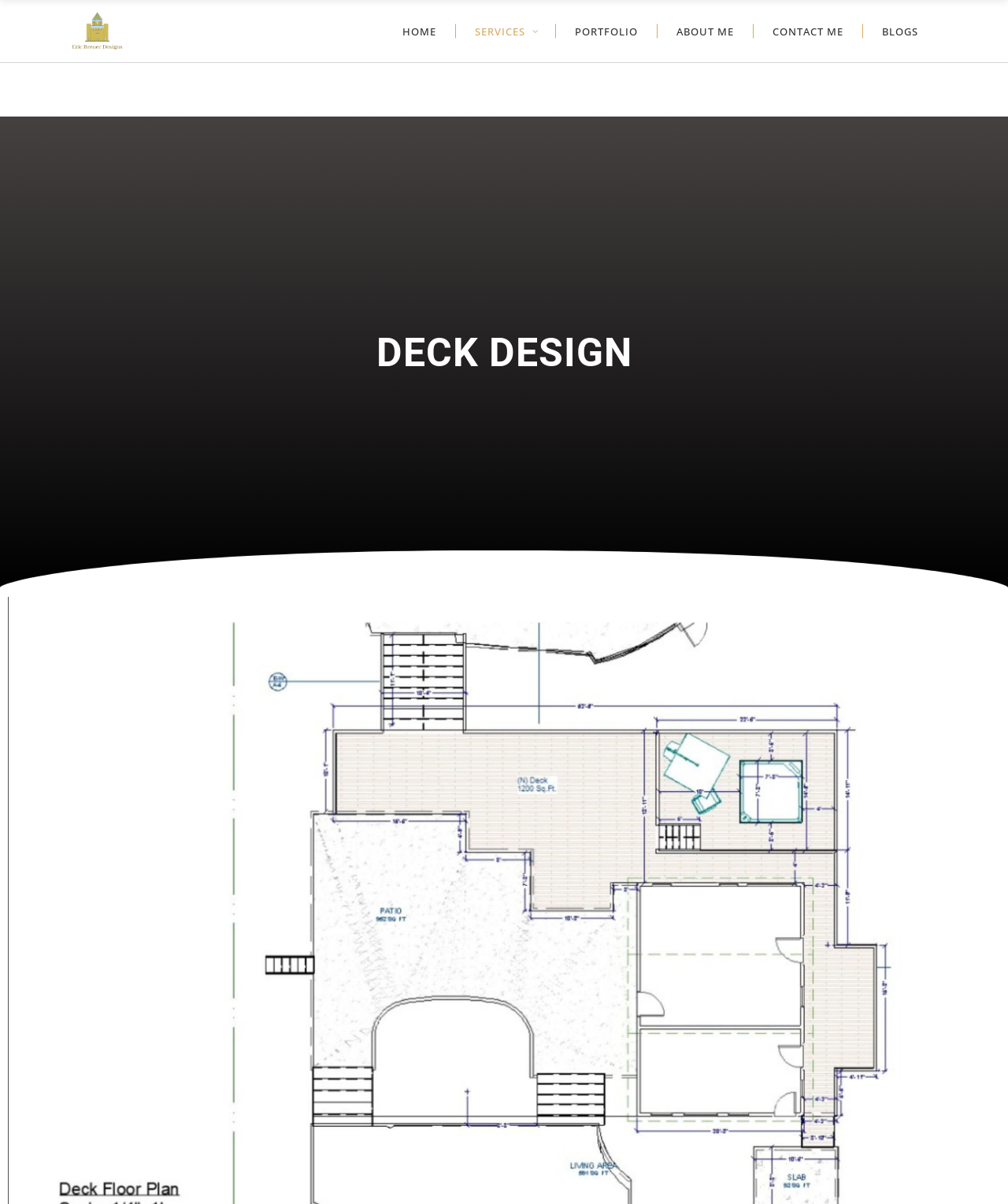What is the name of the designer?
Look at the image and provide a detailed response to the question.

The name of the designer can be inferred from the root element 'Deck Design - Eric Breuer Designs', which suggests that Eric Breuer is the designer.